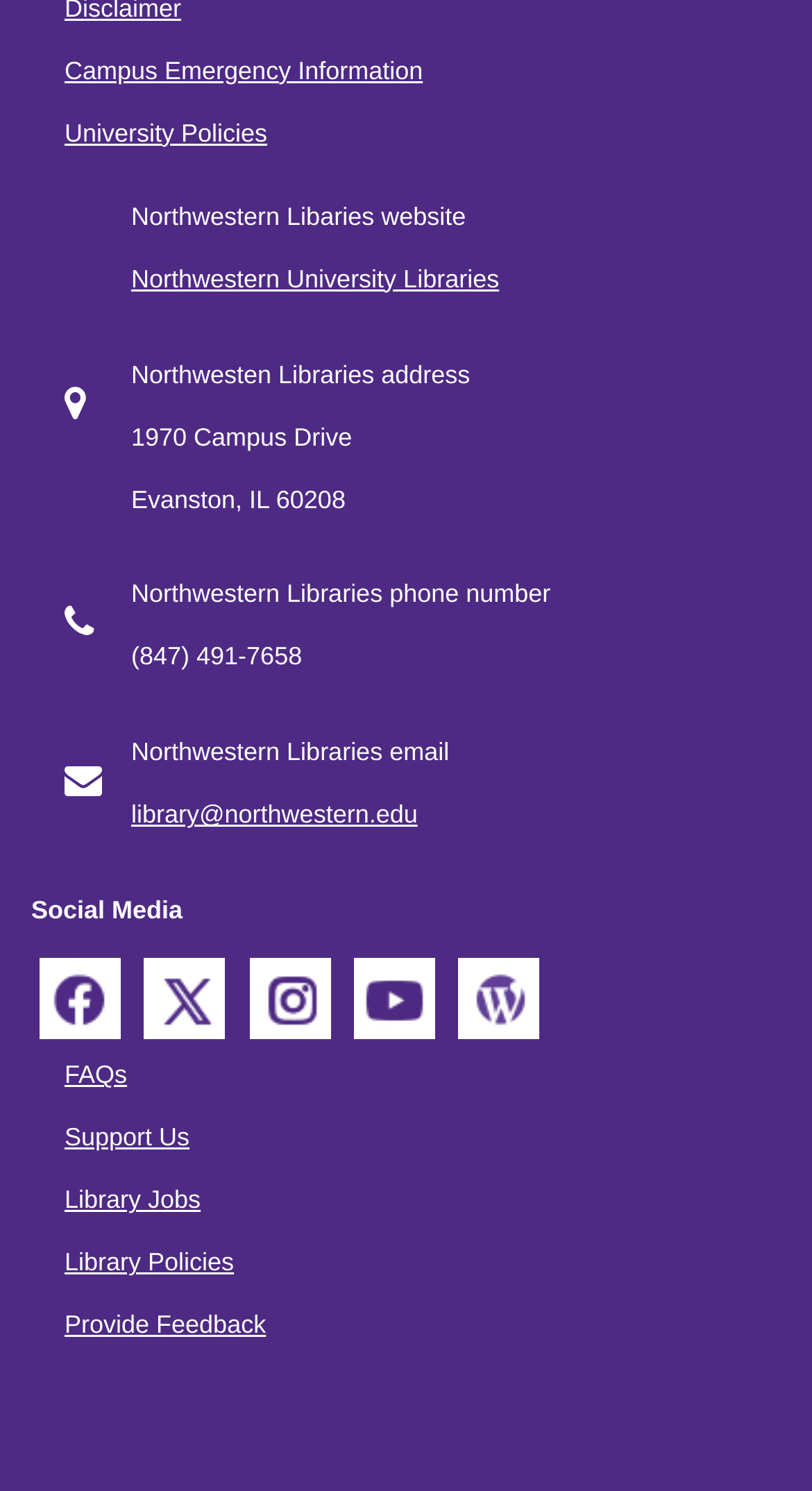Using the information shown in the image, answer the question with as much detail as possible: How many links are there in the top section?

I counted the number of link elements in the top section of the page, which are located above the Northwestern University Libraries title. There are two links: 'Campus Emergency Information' and 'University Policies'.